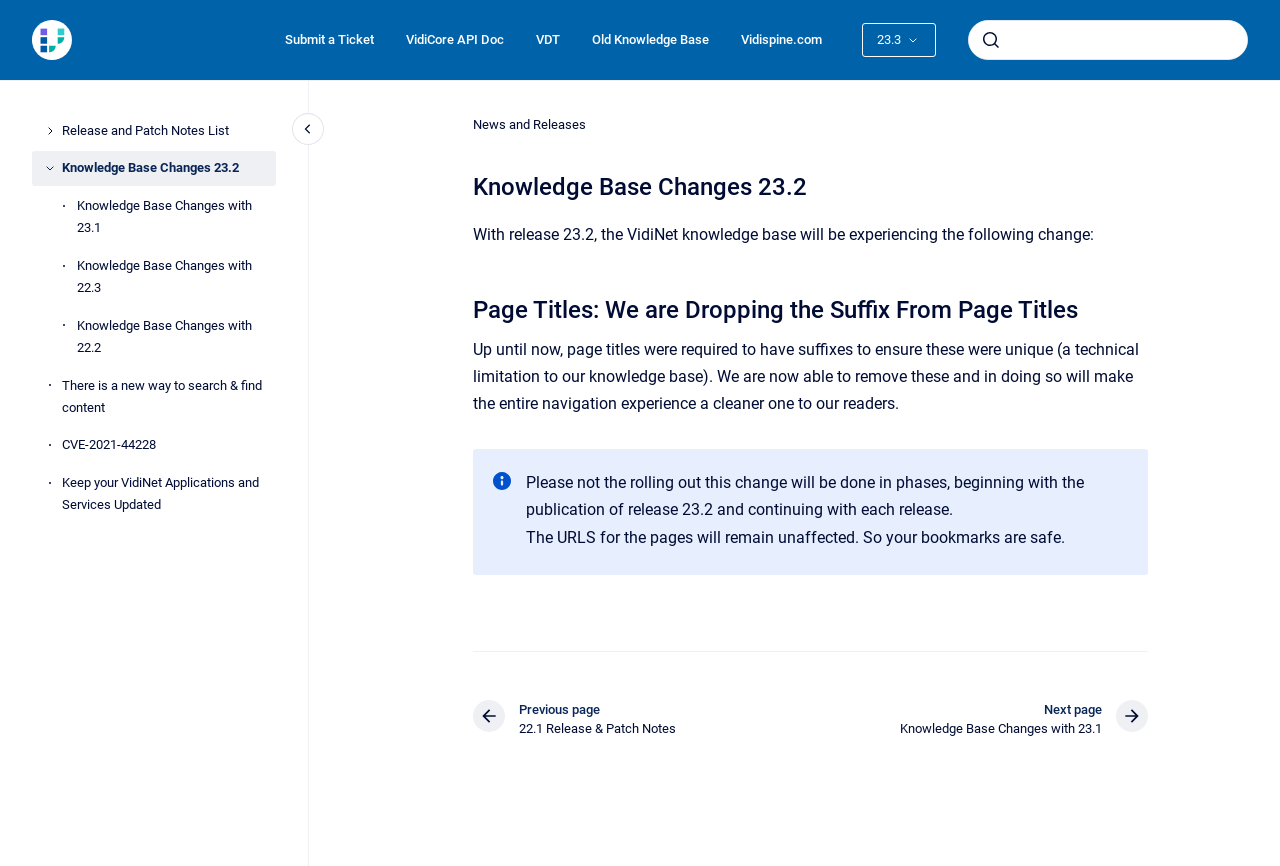Identify the bounding box coordinates of the area you need to click to perform the following instruction: "Download Cobra kai soundtrack full version".

None